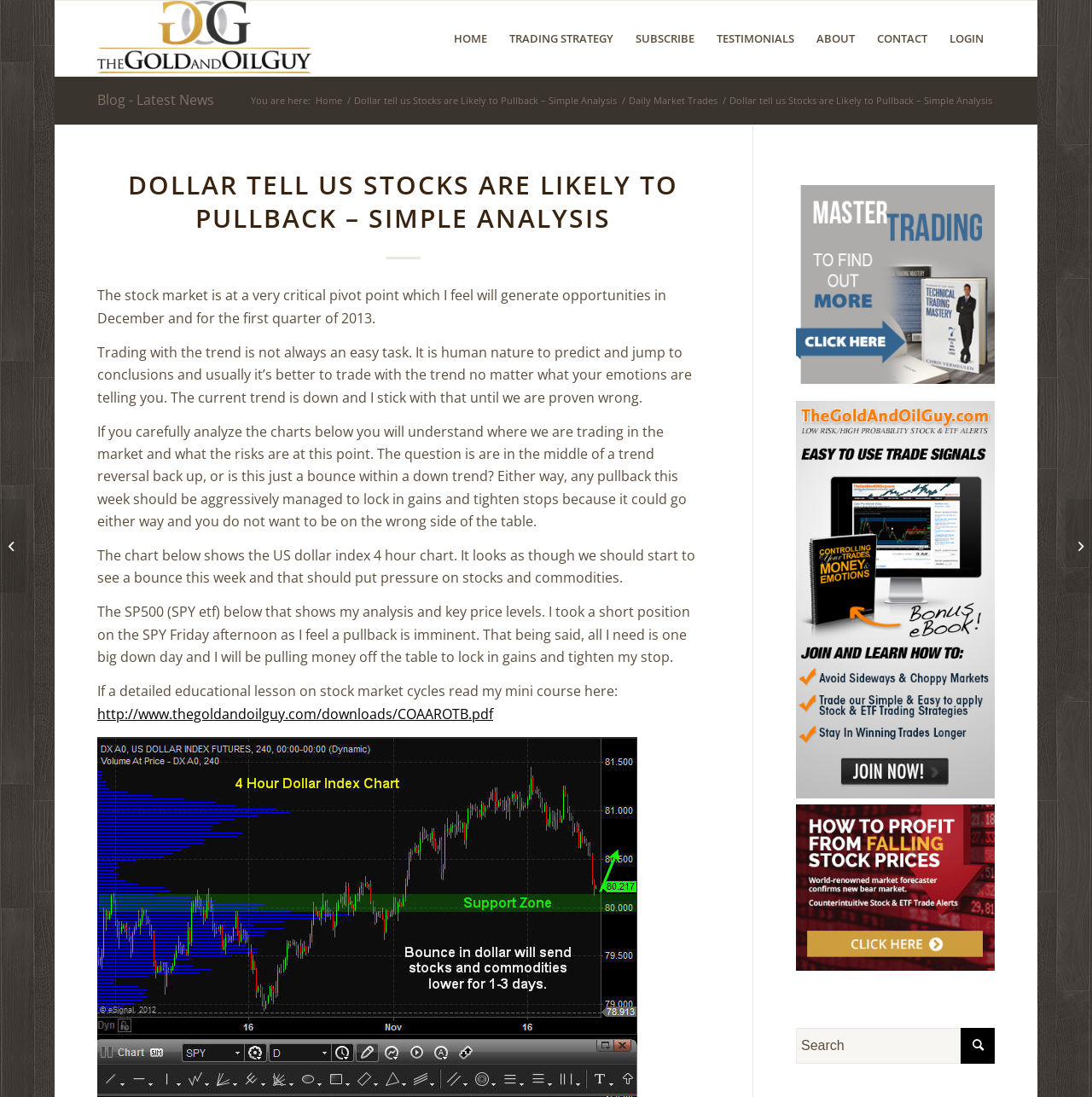Could you specify the bounding box coordinates for the clickable section to complete the following instruction: "Read the 'DOLLAR TELL US STOCKS ARE LIKELY TO PULLBACK – SIMPLE ANALYSIS' article"?

[0.089, 0.153, 0.65, 0.226]